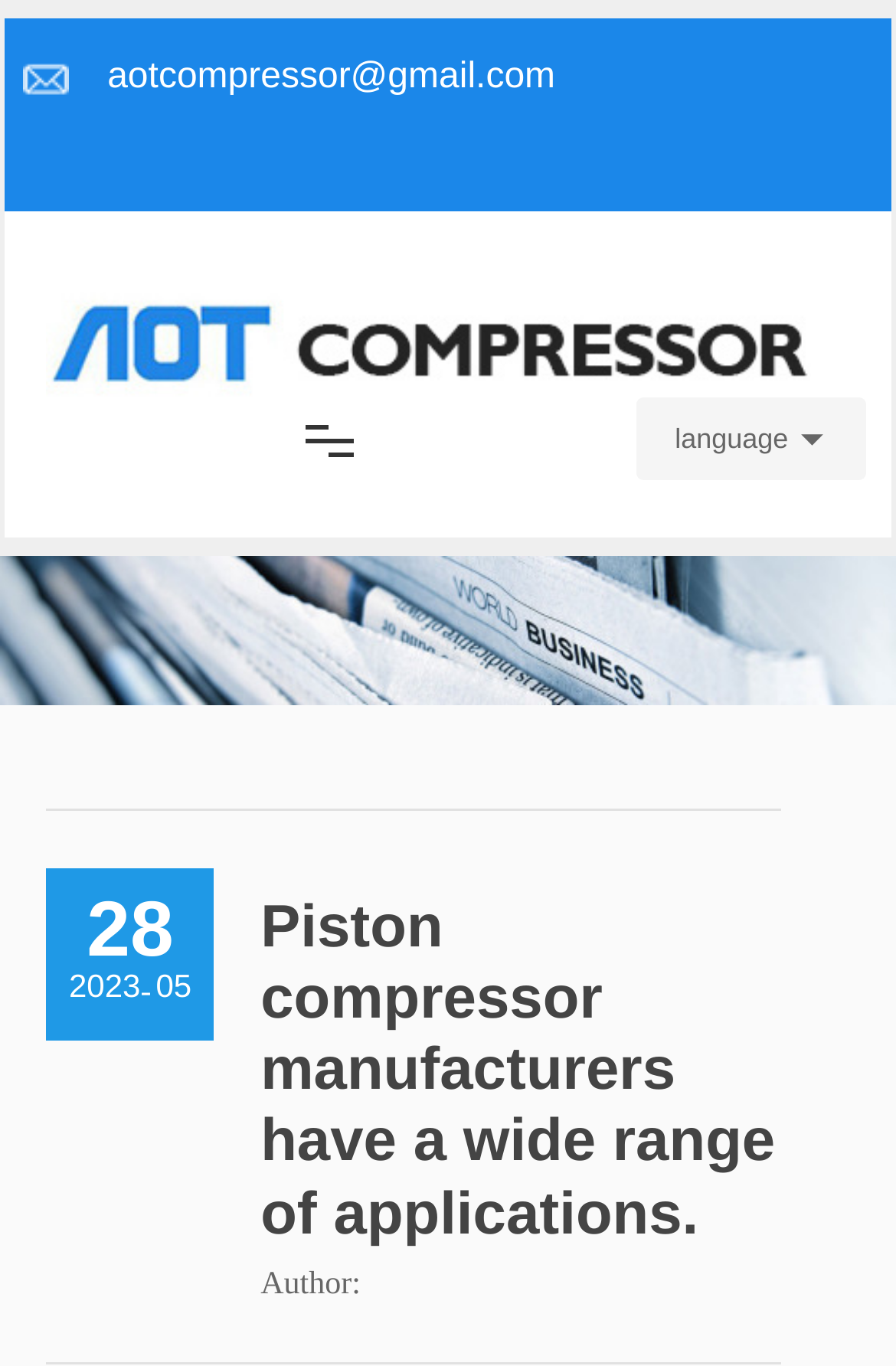What is the language selection icon?
From the screenshot, provide a brief answer in one word or phrase.

an image